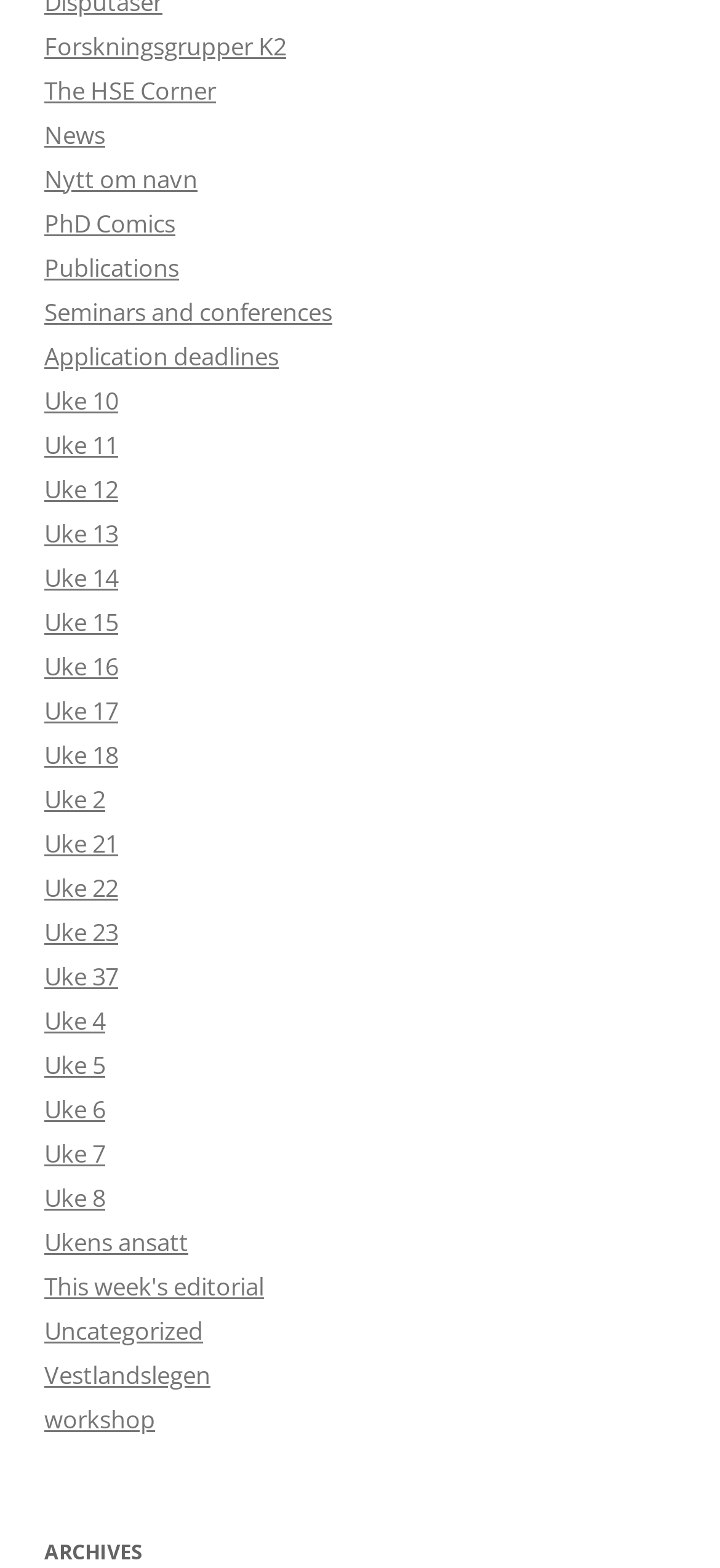Reply to the question with a single word or phrase:
How many links are there on the webpage?

39